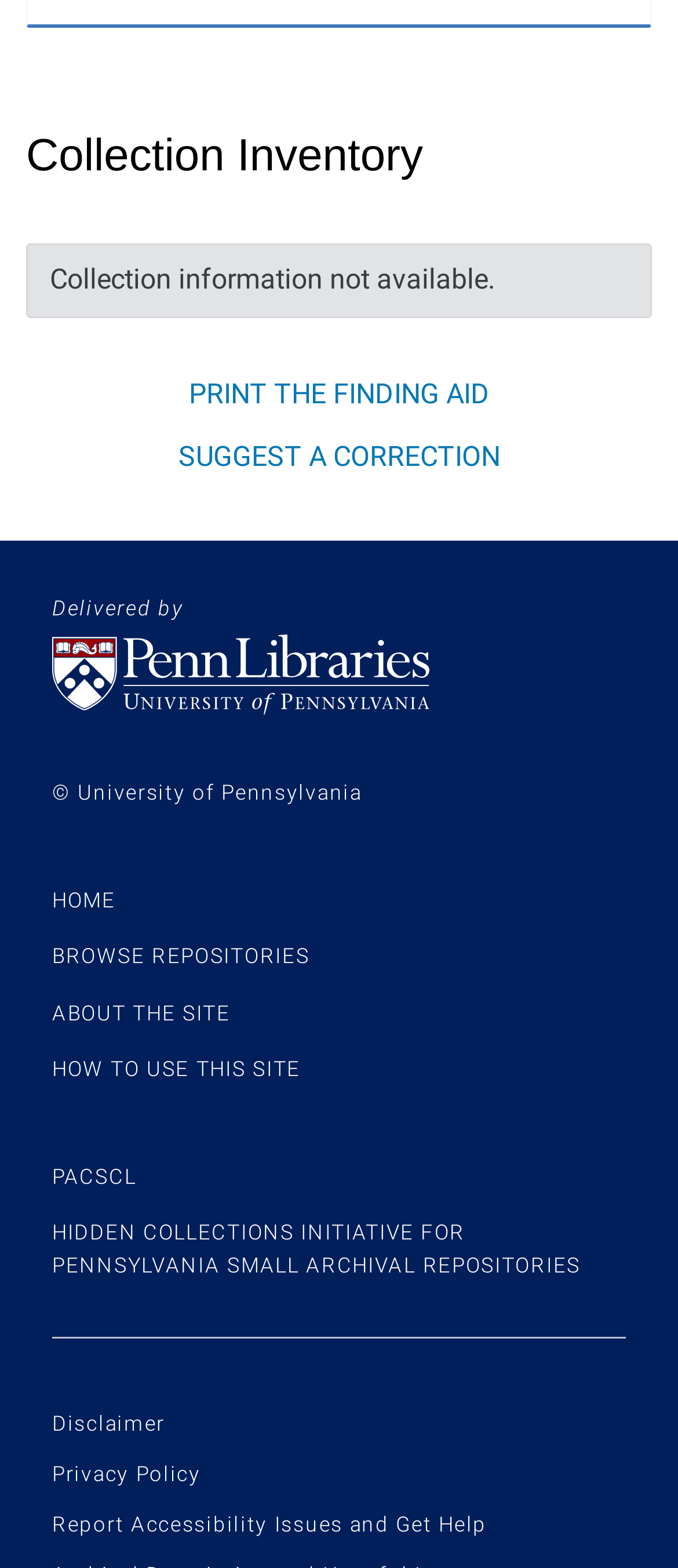What is the name of the university whose libraries homepage is linked on the webpage?
Please provide a single word or phrase answer based on the image.

University of Pennsylvania